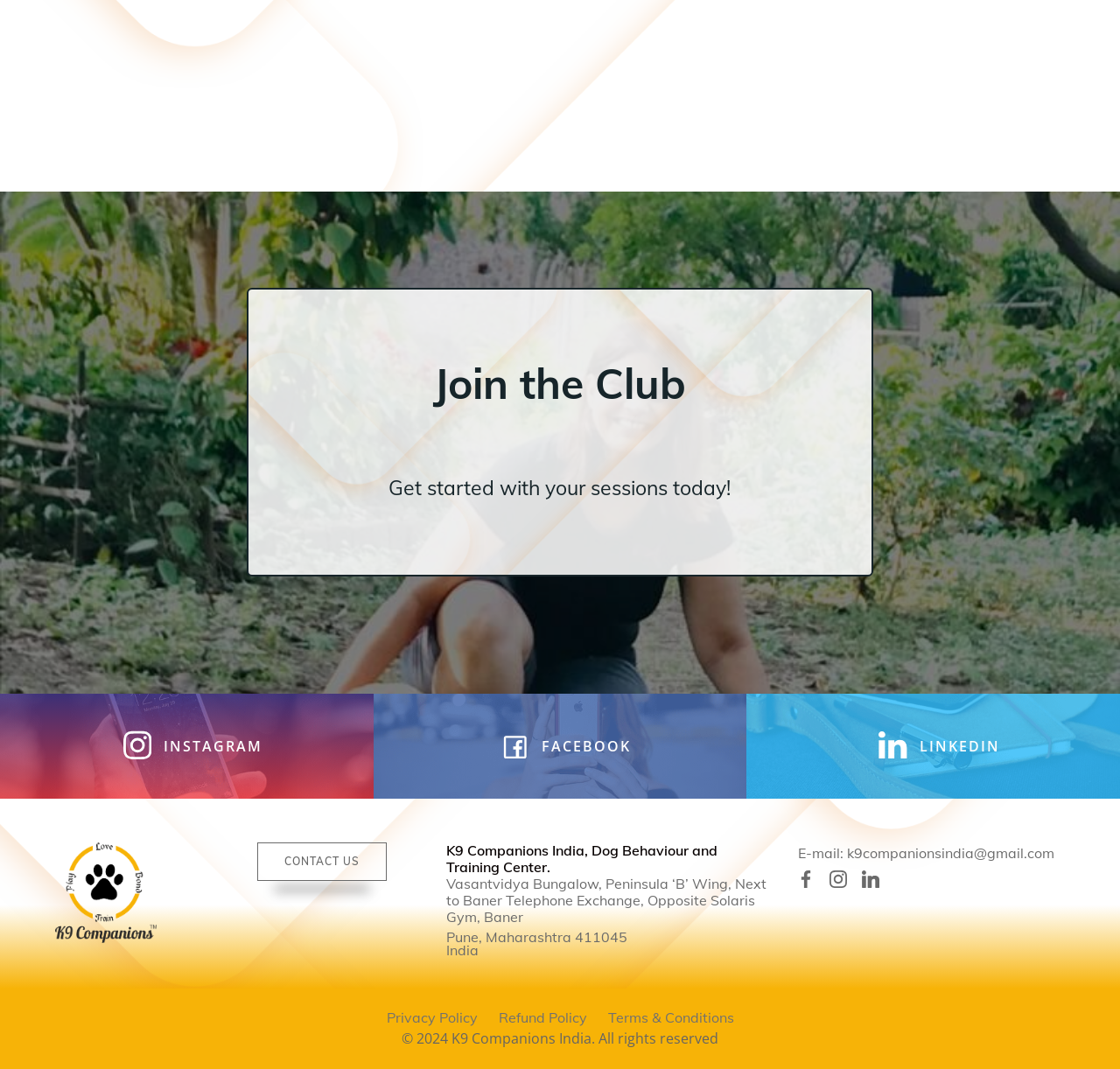Determine the bounding box coordinates of the region to click in order to accomplish the following instruction: "Read the article about being in Wales". Provide the coordinates as four float numbers between 0 and 1, specifically [left, top, right, bottom].

None